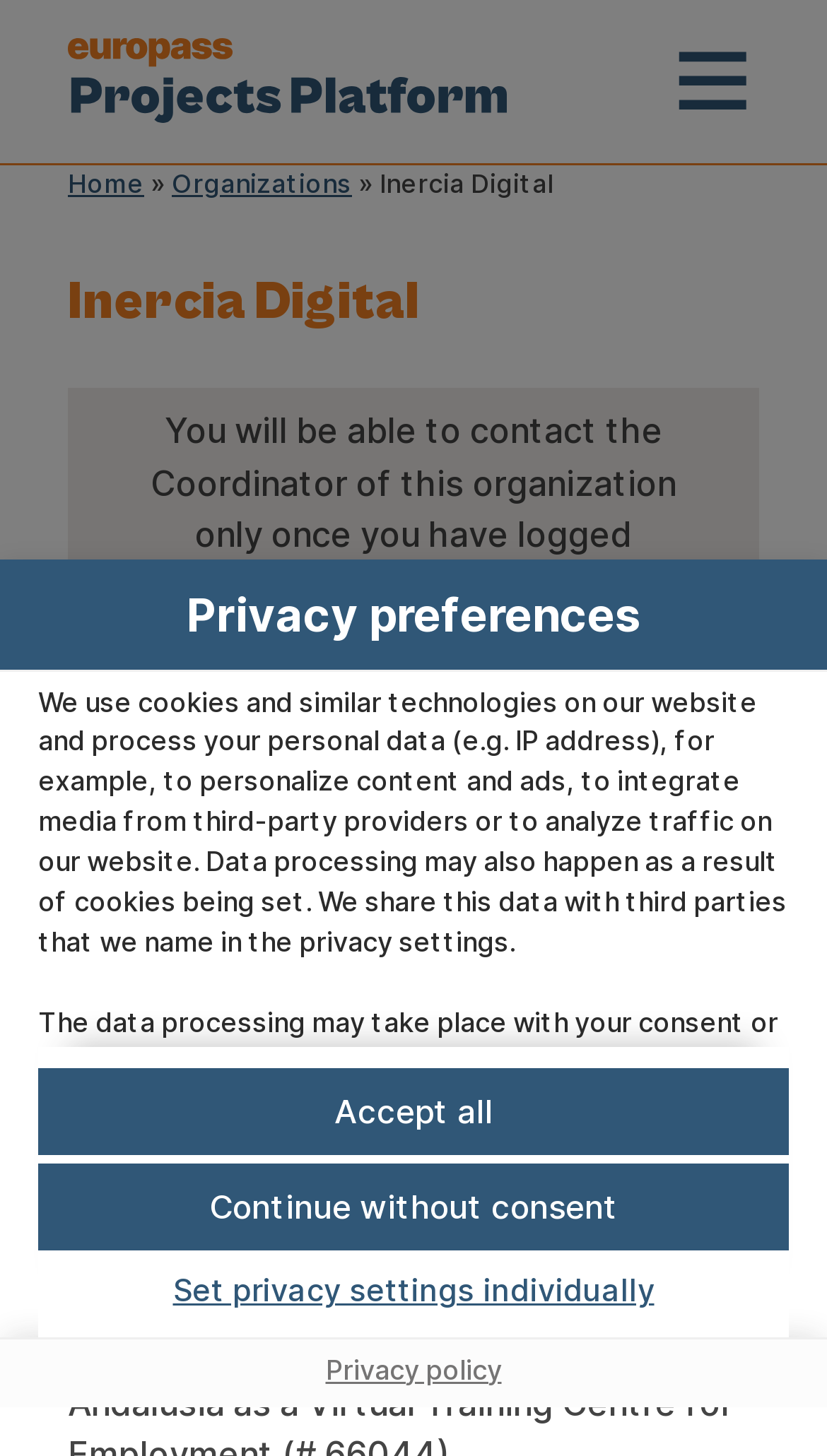Please locate the bounding box coordinates of the element's region that needs to be clicked to follow the instruction: "Read privacy policy". The bounding box coordinates should be provided as four float numbers between 0 and 1, i.e., [left, top, right, bottom].

[0.292, 0.828, 0.505, 0.85]